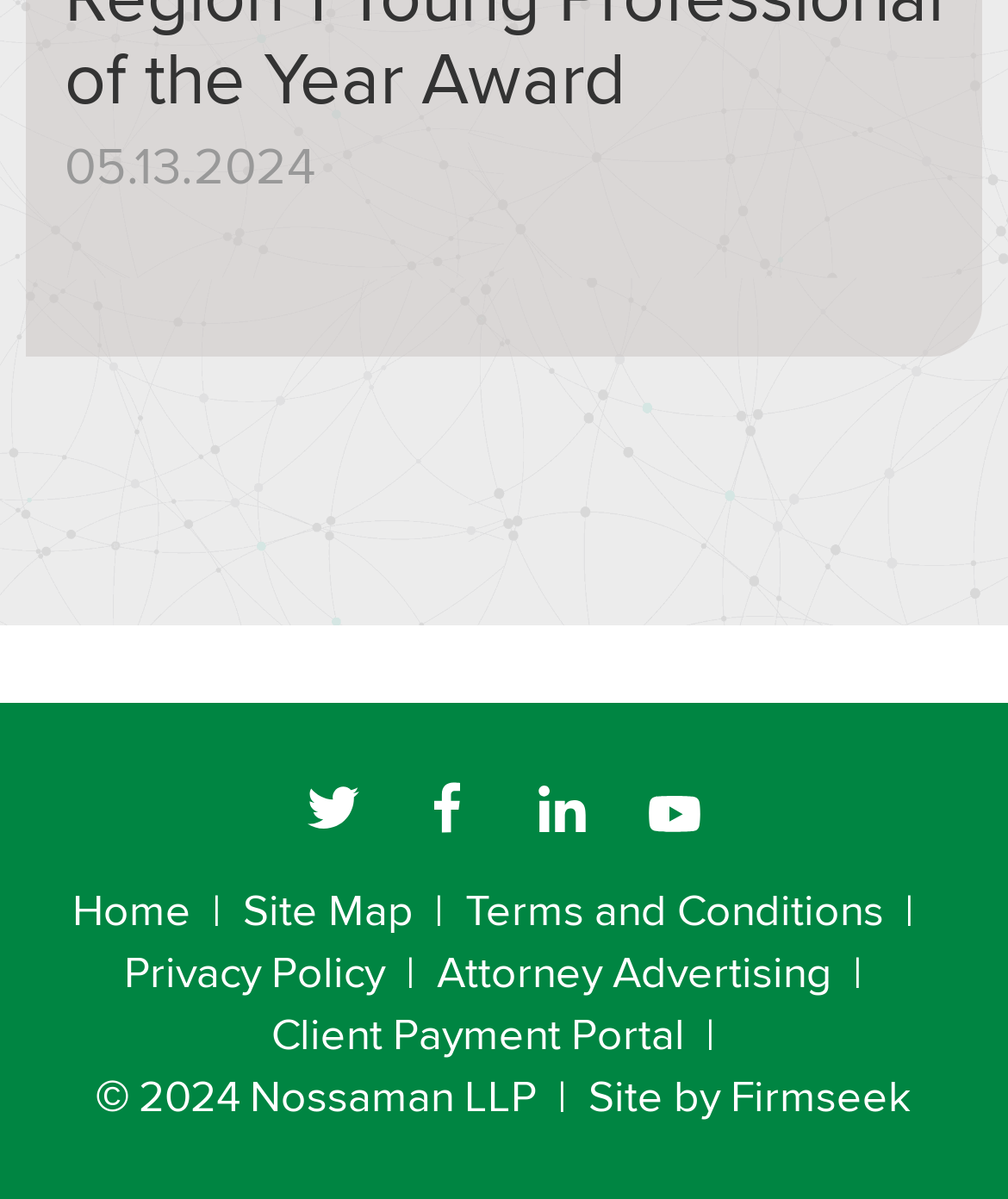Determine the bounding box coordinates of the region to click in order to accomplish the following instruction: "visit LinkedIn". Provide the coordinates as four float numbers between 0 and 1, specifically [left, top, right, bottom].

[0.514, 0.648, 0.599, 0.7]